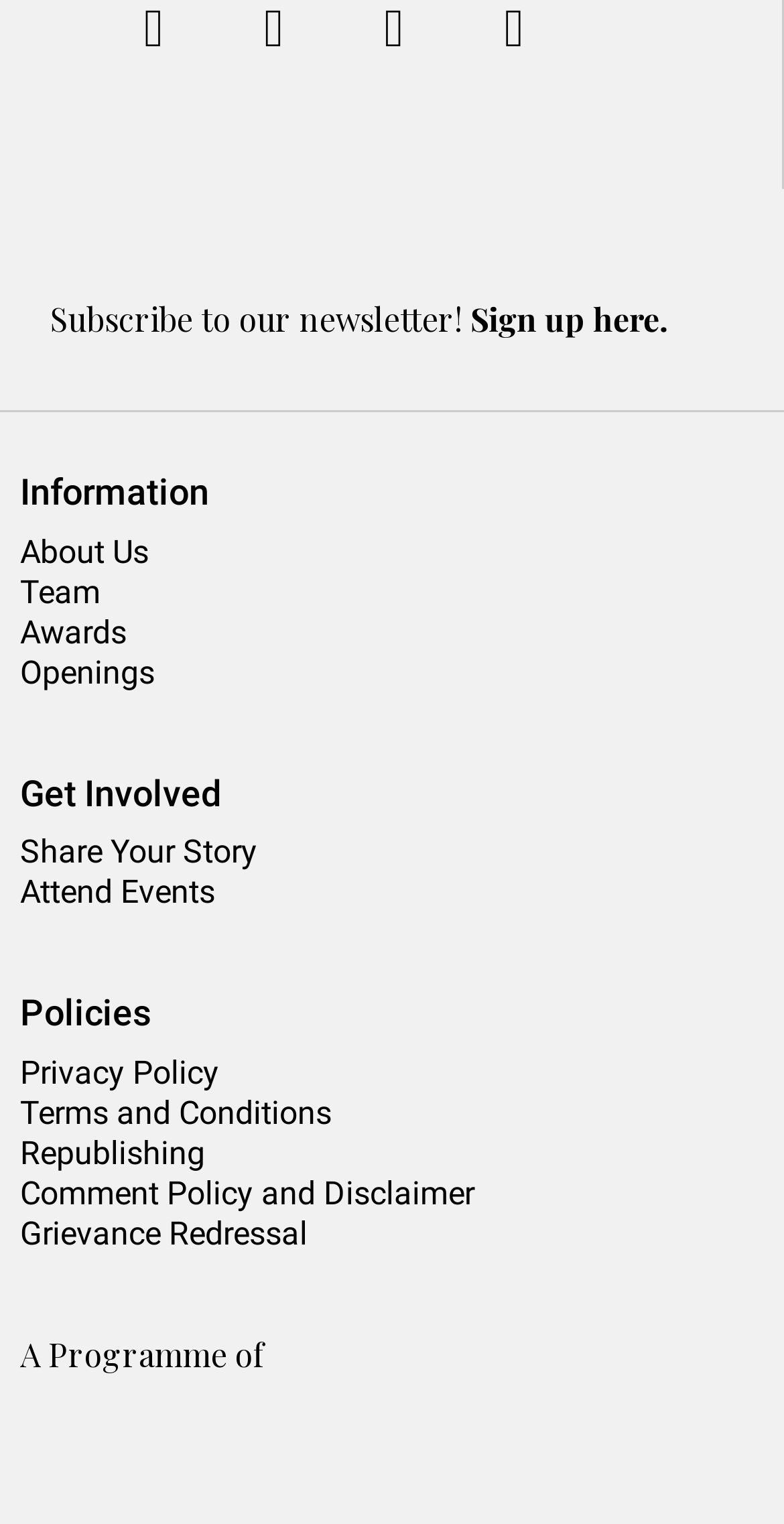Extract the bounding box coordinates for the described element: "Sign up here.". The coordinates should be represented as four float numbers between 0 and 1: [left, top, right, bottom].

[0.6, 0.195, 0.851, 0.223]